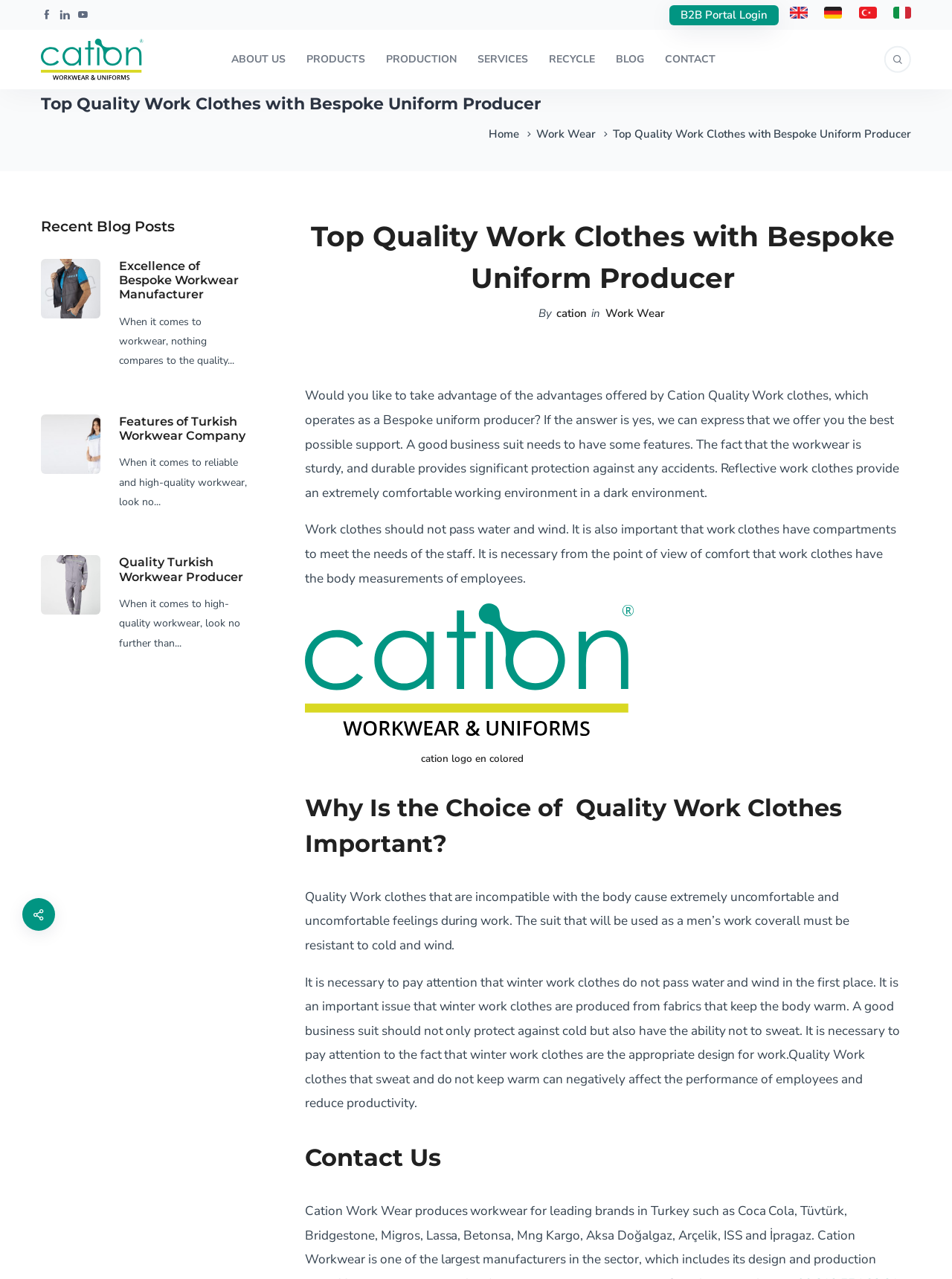Determine the bounding box coordinates of the region that needs to be clicked to achieve the task: "Read the blog post Excellence of Bespoke Workwear Manufacturer".

[0.043, 0.202, 0.105, 0.249]